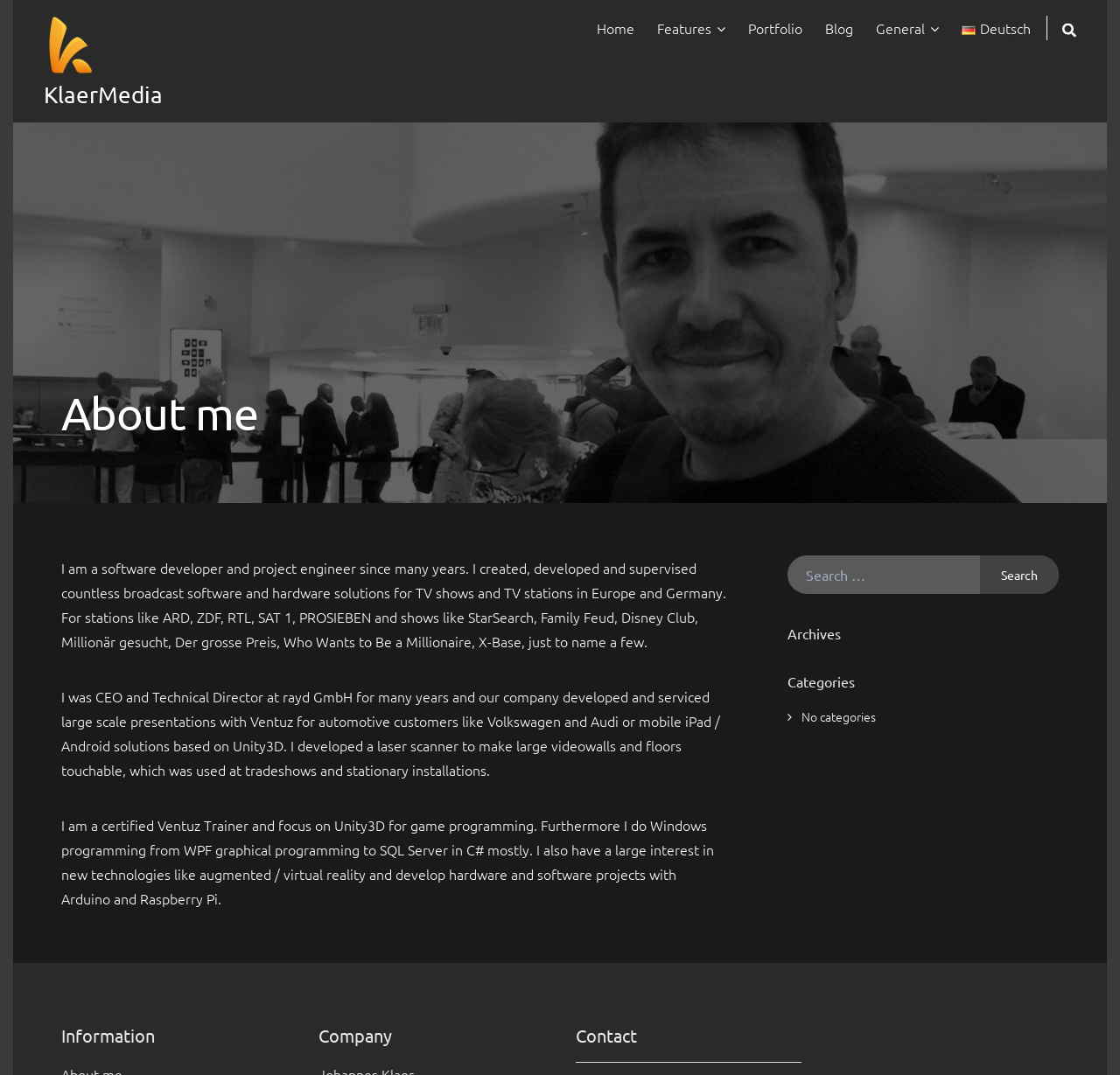Please mark the bounding box coordinates of the area that should be clicked to carry out the instruction: "Click on the 'Blog' link".

[0.737, 0.028, 0.762, 0.051]